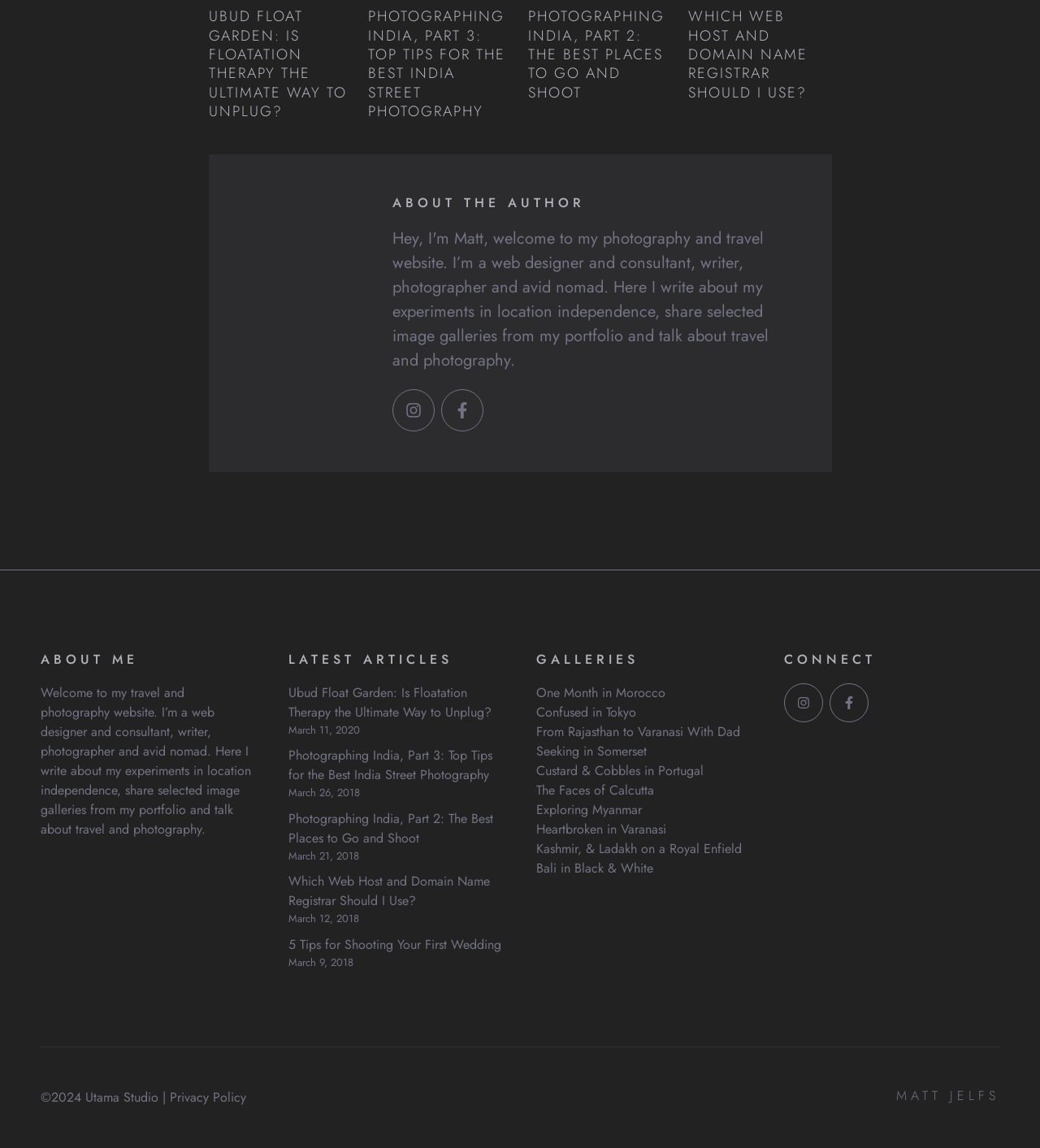Please reply with a single word or brief phrase to the question: 
What is the copyright year mentioned at the bottom of the webpage?

2024